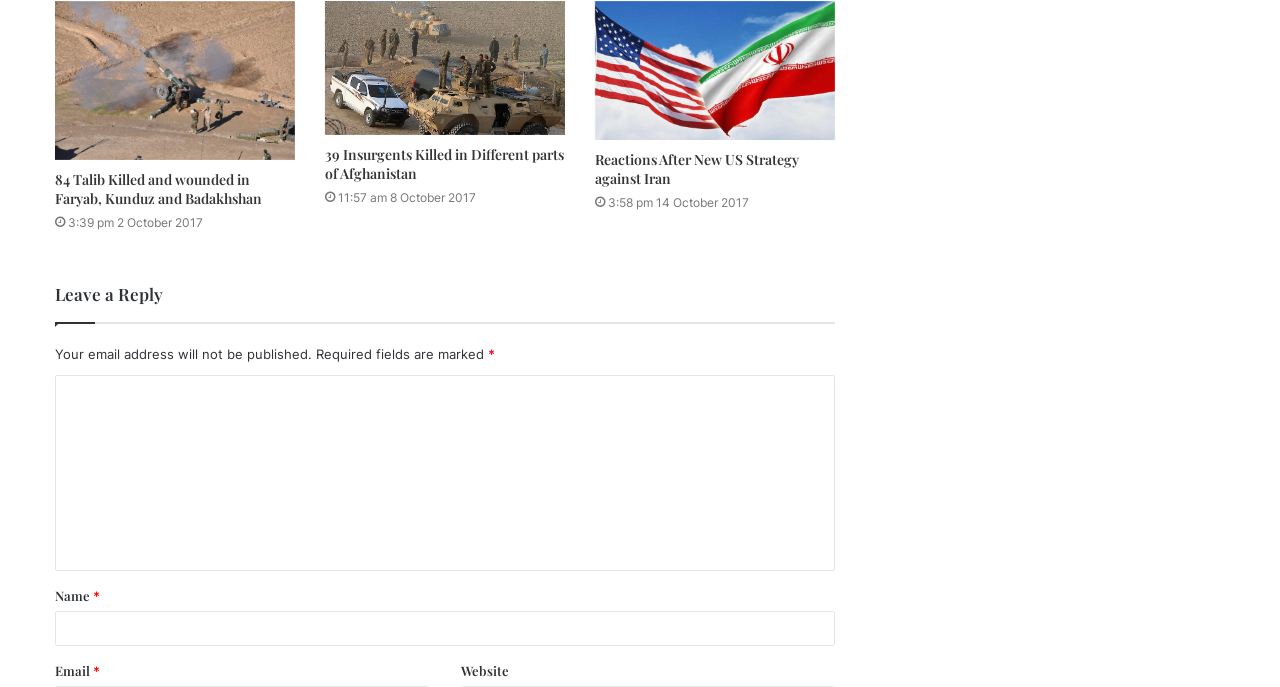What is the purpose of the section at the bottom?
Please answer the question as detailed as possible.

The section at the bottom of the webpage contains a heading 'Leave a Reply', followed by input fields for name, email, and comment, indicating that it is a comment section where users can leave their feedback or opinions on the articles.